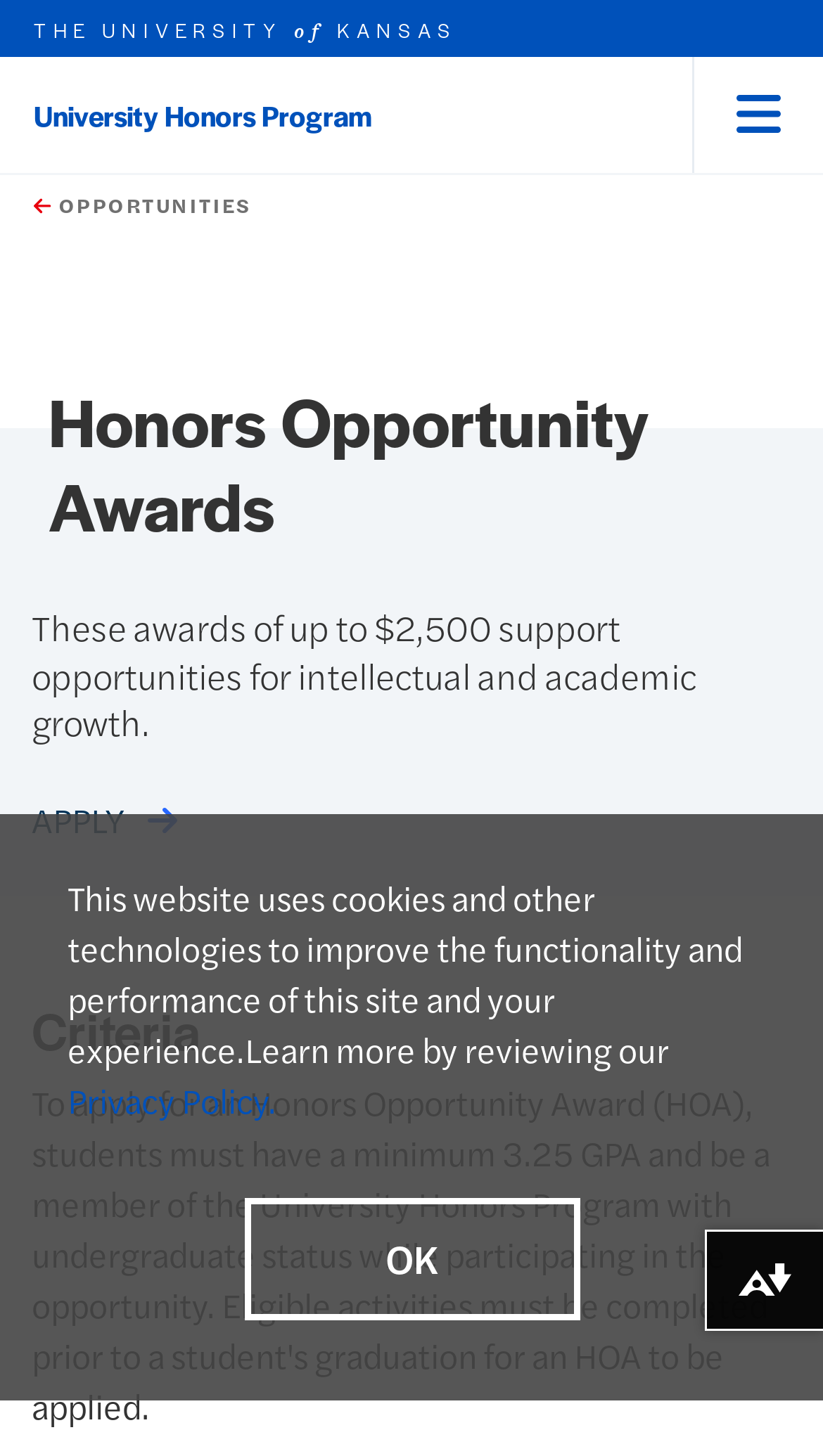What is the function of the button at the top-right corner?
Based on the visual details in the image, please answer the question thoroughly.

I determined the answer by looking at the button's text and its position at the top-right corner of the webpage, which suggests it is a menu button.